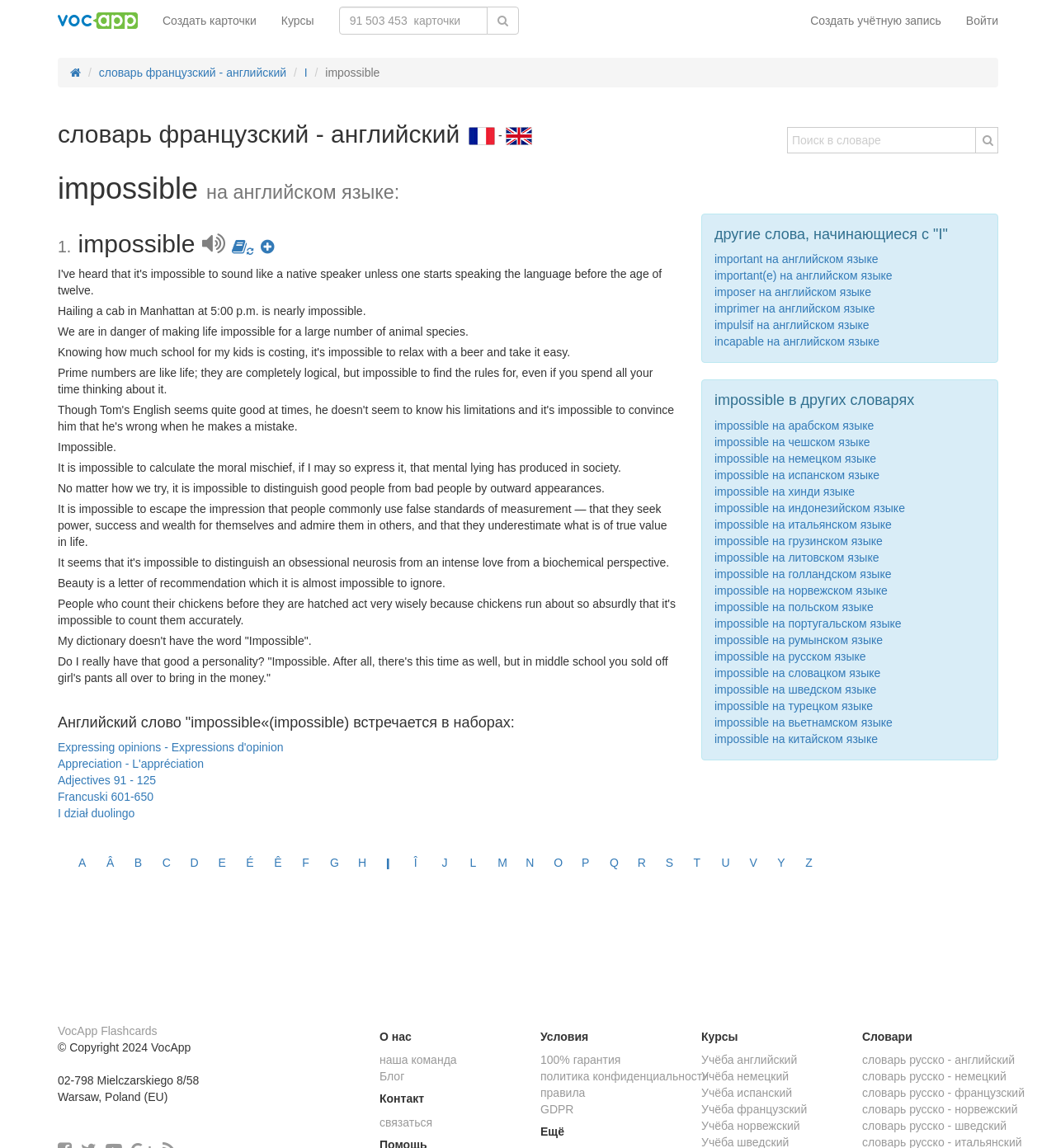Give a one-word or short-phrase answer to the following question: 
How many other words starting with 'I' are listed on the webpage?

26